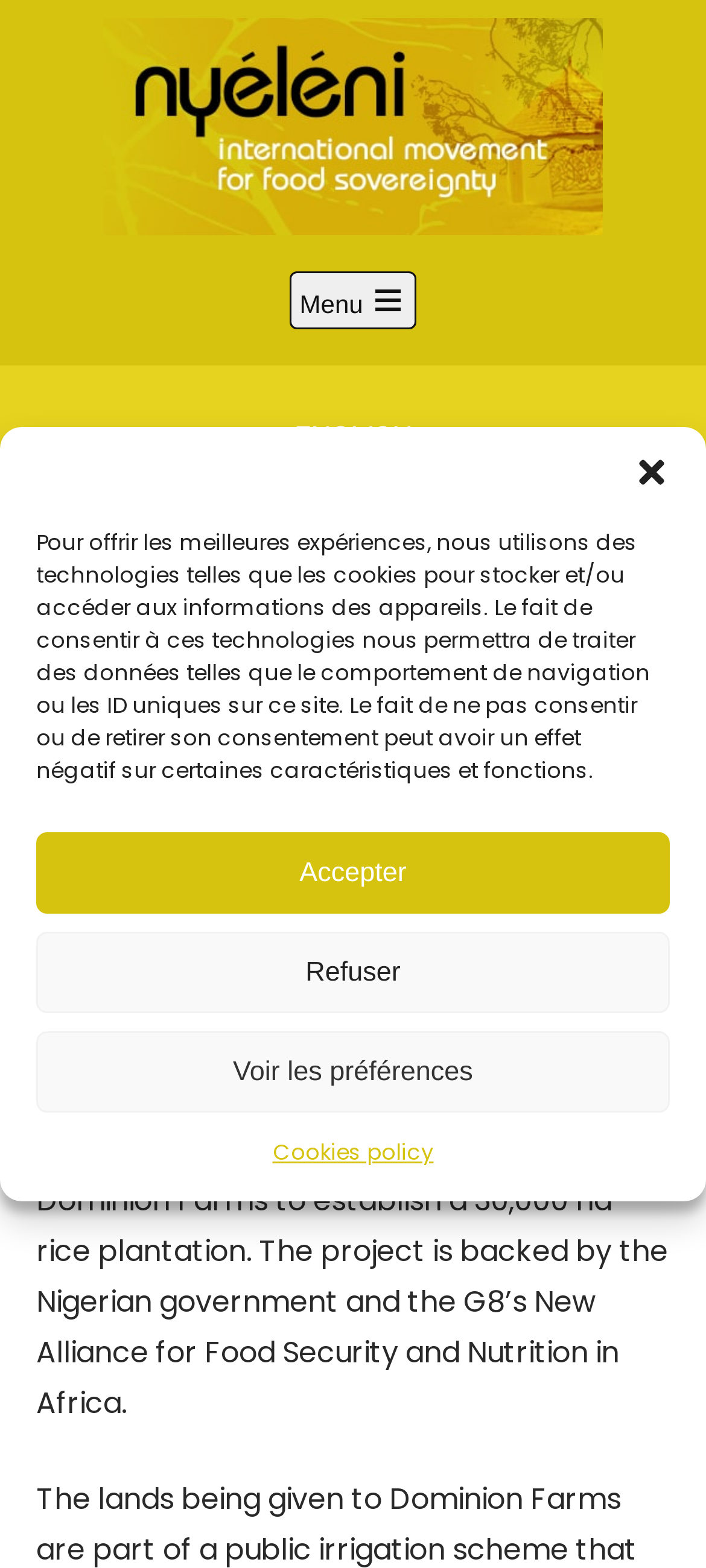Please find and report the bounding box coordinates of the element to click in order to perform the following action: "Read newsletter no 21". The coordinates should be expressed as four float numbers between 0 and 1, in the format [left, top, right, bottom].

[0.051, 0.468, 0.933, 0.522]